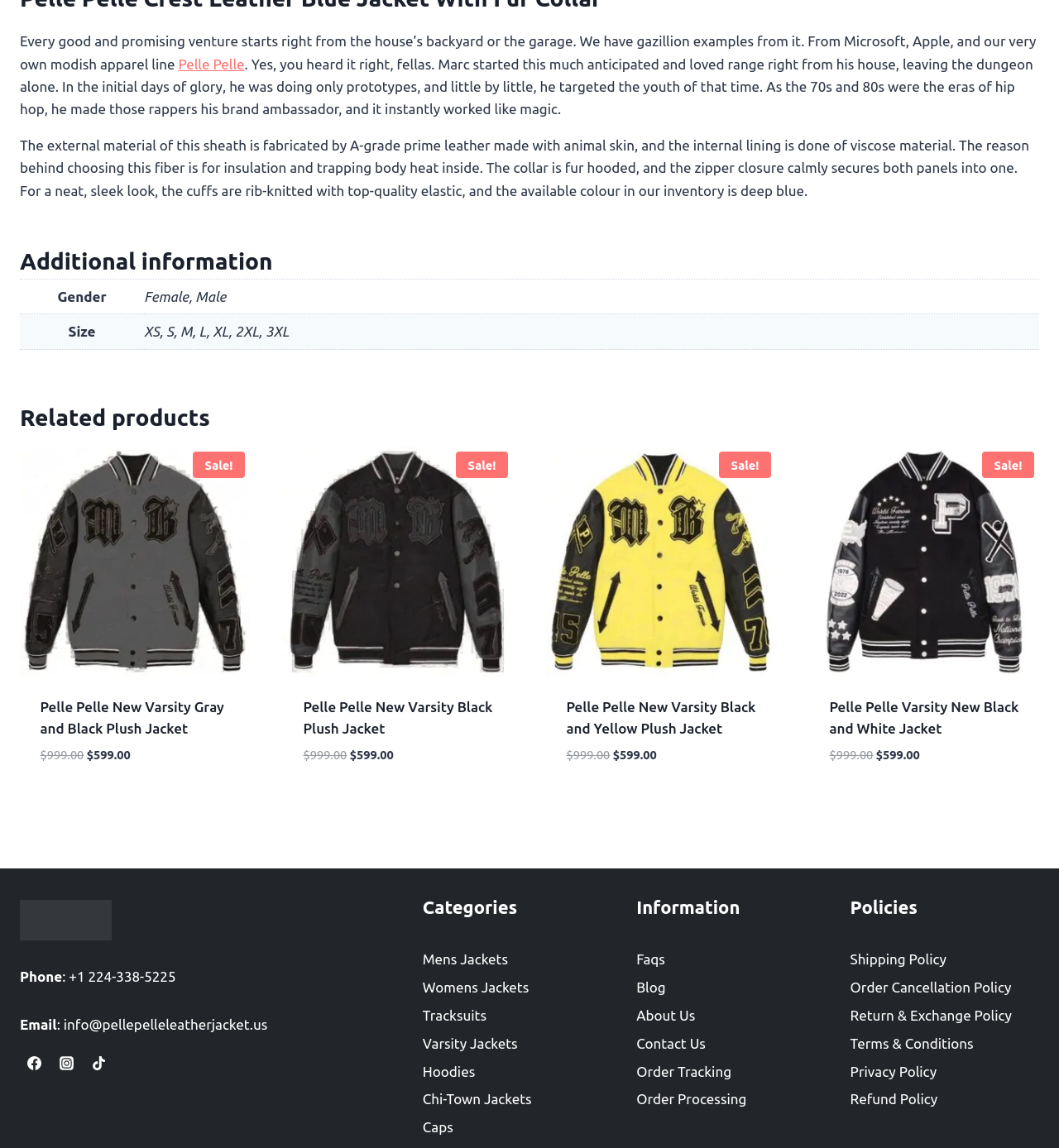Please provide a comprehensive answer to the question below using the information from the image: What are the available sizes for the jackets?

The available sizes for the jackets can be found in the table under the 'Additional information' tab, which lists the sizes as 'XS, S, M, L, XL, 2XL, 3XL'.